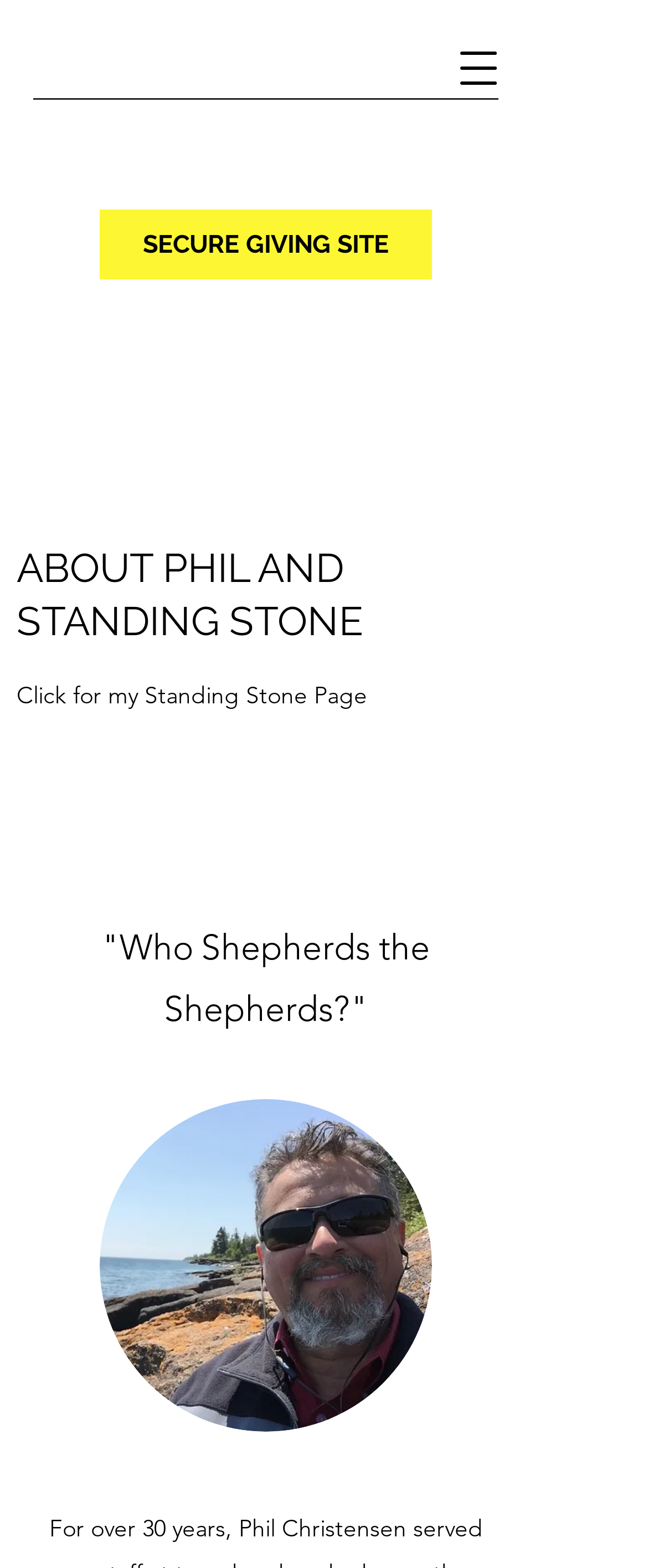Using the given element description, provide the bounding box coordinates (top-left x, top-left y, bottom-right x, bottom-right y) for the corresponding UI element in the screenshot: SECURE GIVING SITE

[0.154, 0.134, 0.667, 0.178]